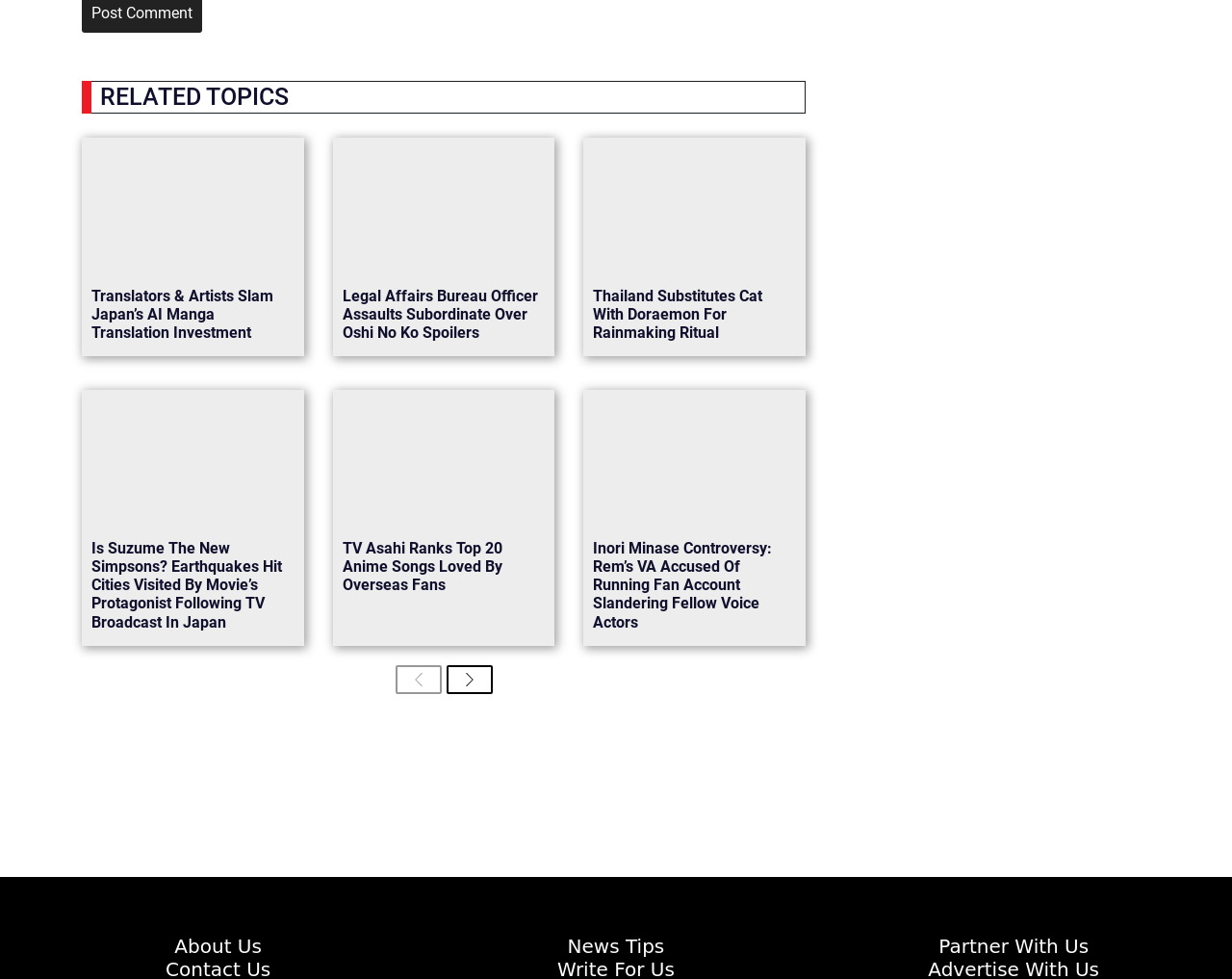Locate the coordinates of the bounding box for the clickable region that fulfills this instruction: "Click on 'Home'".

None